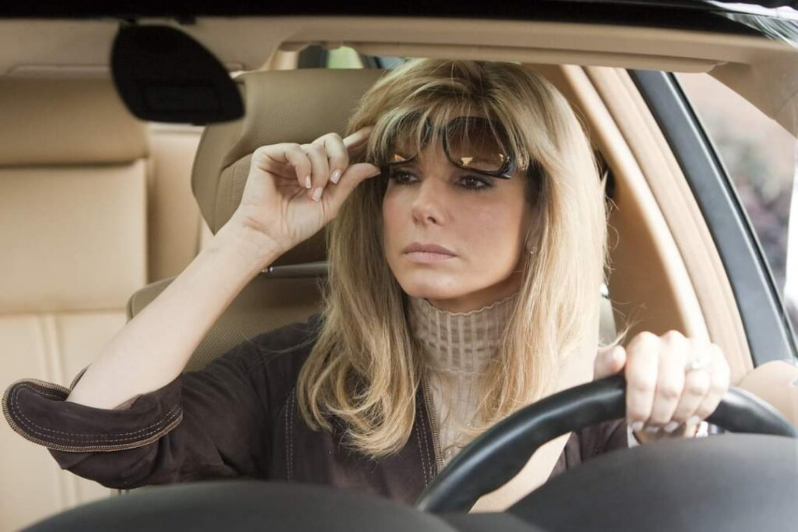Reply to the question with a single word or phrase:
What is the aesthetic of the car's interior?

light-colored leather